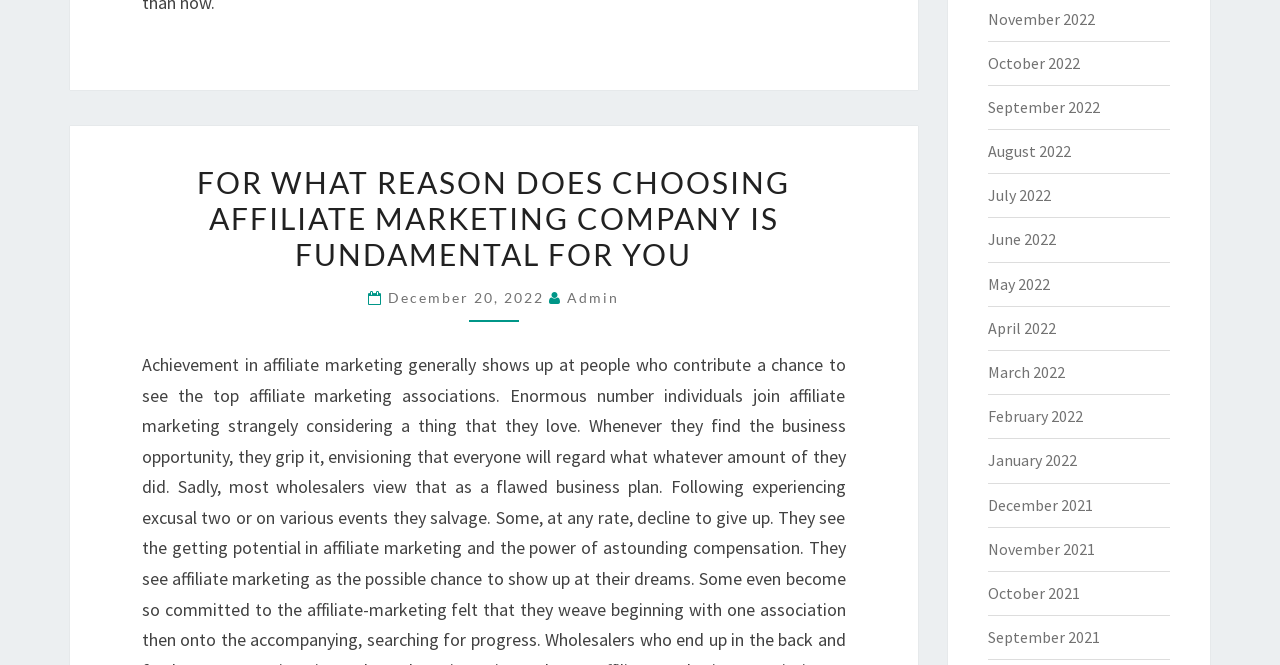What is the title of the current article?
Please give a detailed and elaborate answer to the question.

I found the title of the current article by looking at the header section, where it says 'FOR WHAT REASON DOES CHOOSING AFFILIATE MARKETING COMPANY IS FUNDAMENTAL FOR YOU'.